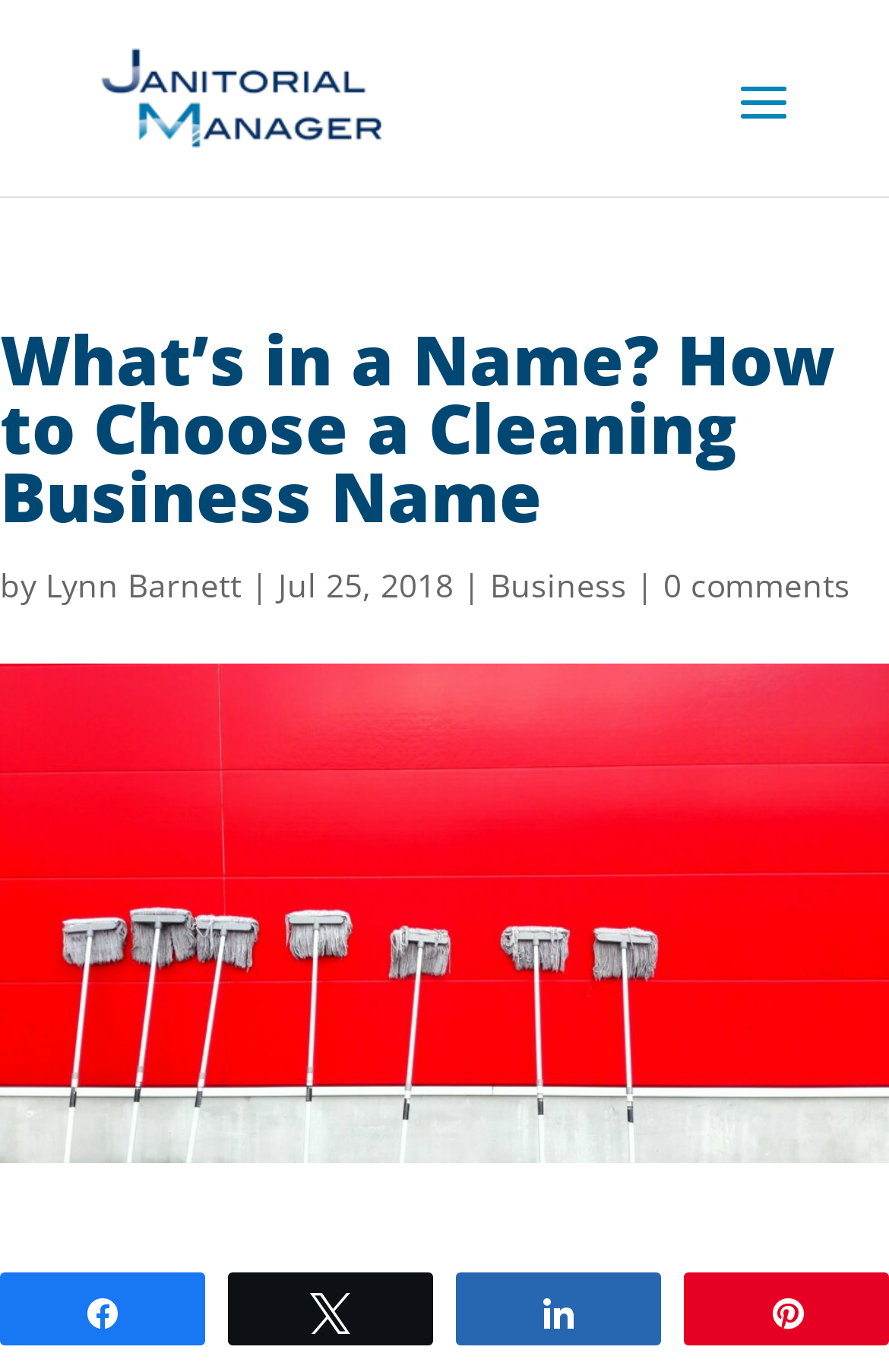Find the bounding box coordinates of the element to click in order to complete the given instruction: "Read the article by Lynn Barnett."

[0.051, 0.411, 0.272, 0.442]